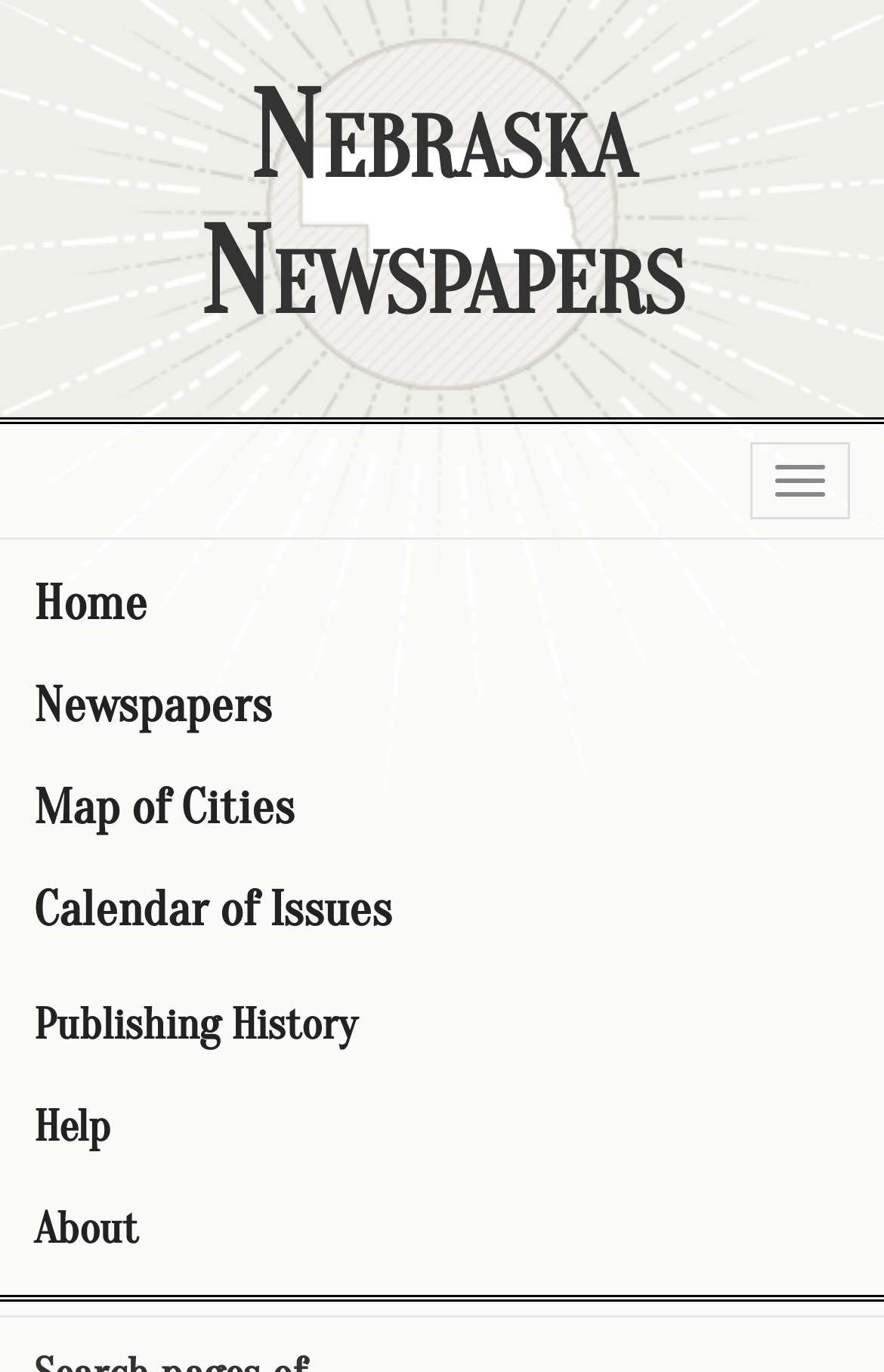Ascertain the bounding box coordinates for the UI element detailed here: "Calendar of Issues". The coordinates should be provided as [left, top, right, bottom] with each value being a float between 0 and 1.

[0.0, 0.626, 1.0, 0.701]